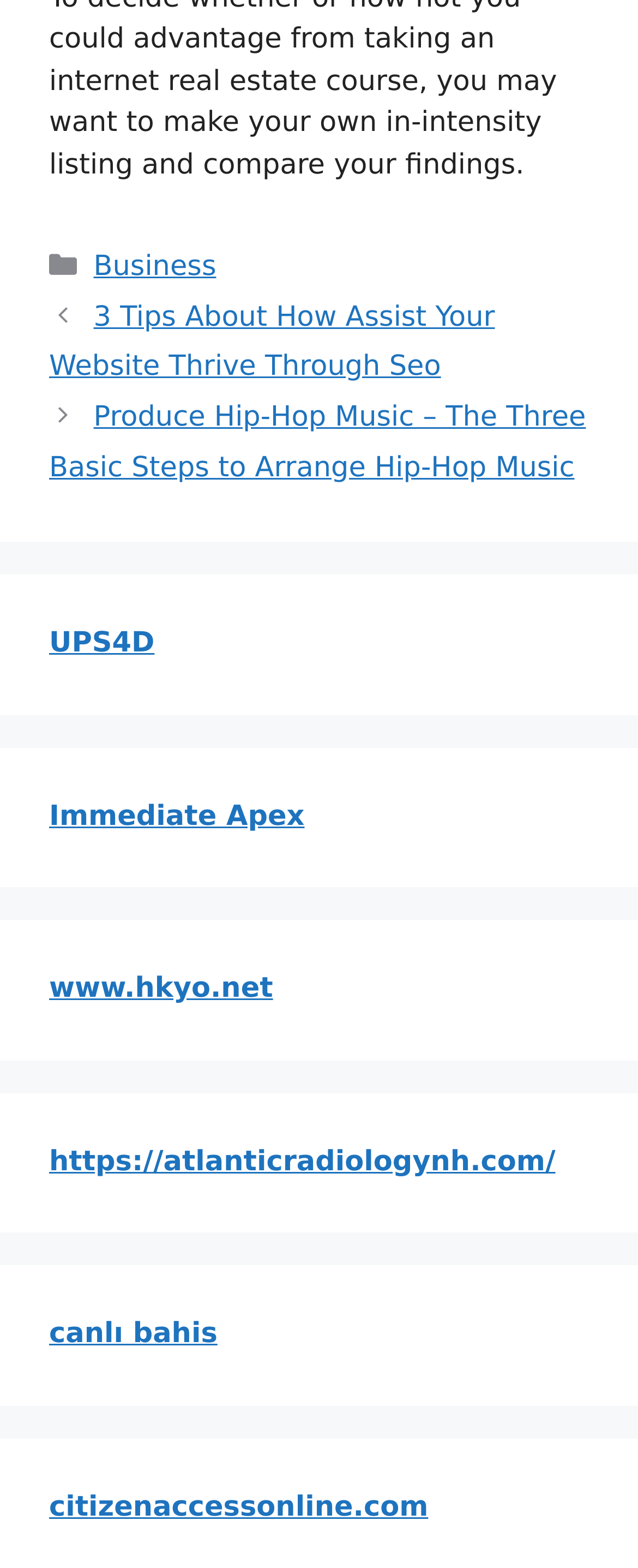How many links are present in the footer section?
Can you provide a detailed and comprehensive answer to the question?

The footer section contains 7 links, namely 'UPS4D', 'Immediate Apex', 'www.hkyo.net', 'https://atlanticradiologynh.com/', 'canlı bahis', 'citizenaccessonline.com', and 'Posts'.